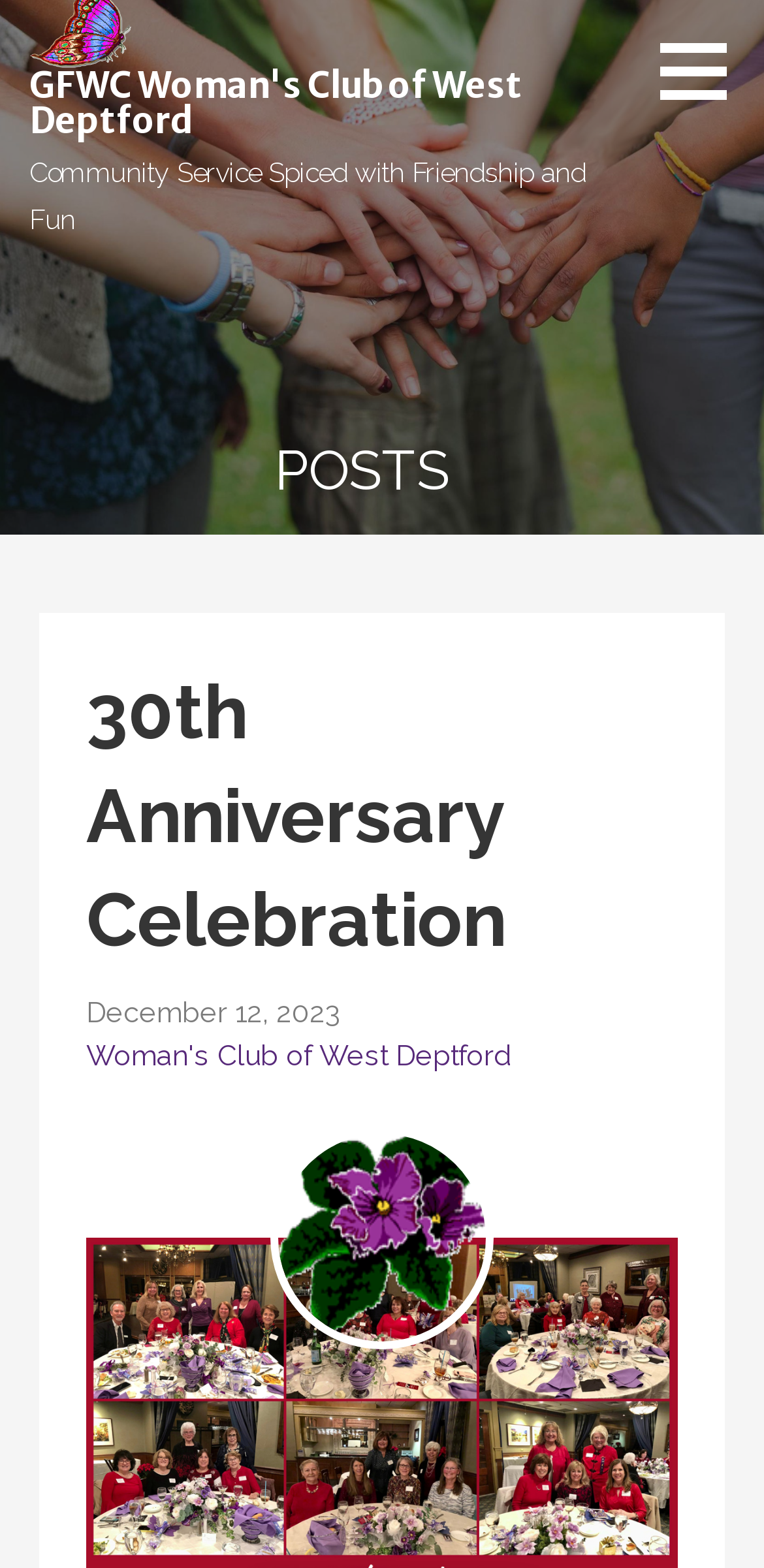Locate and extract the headline of this webpage.

30th Anniversary Celebration